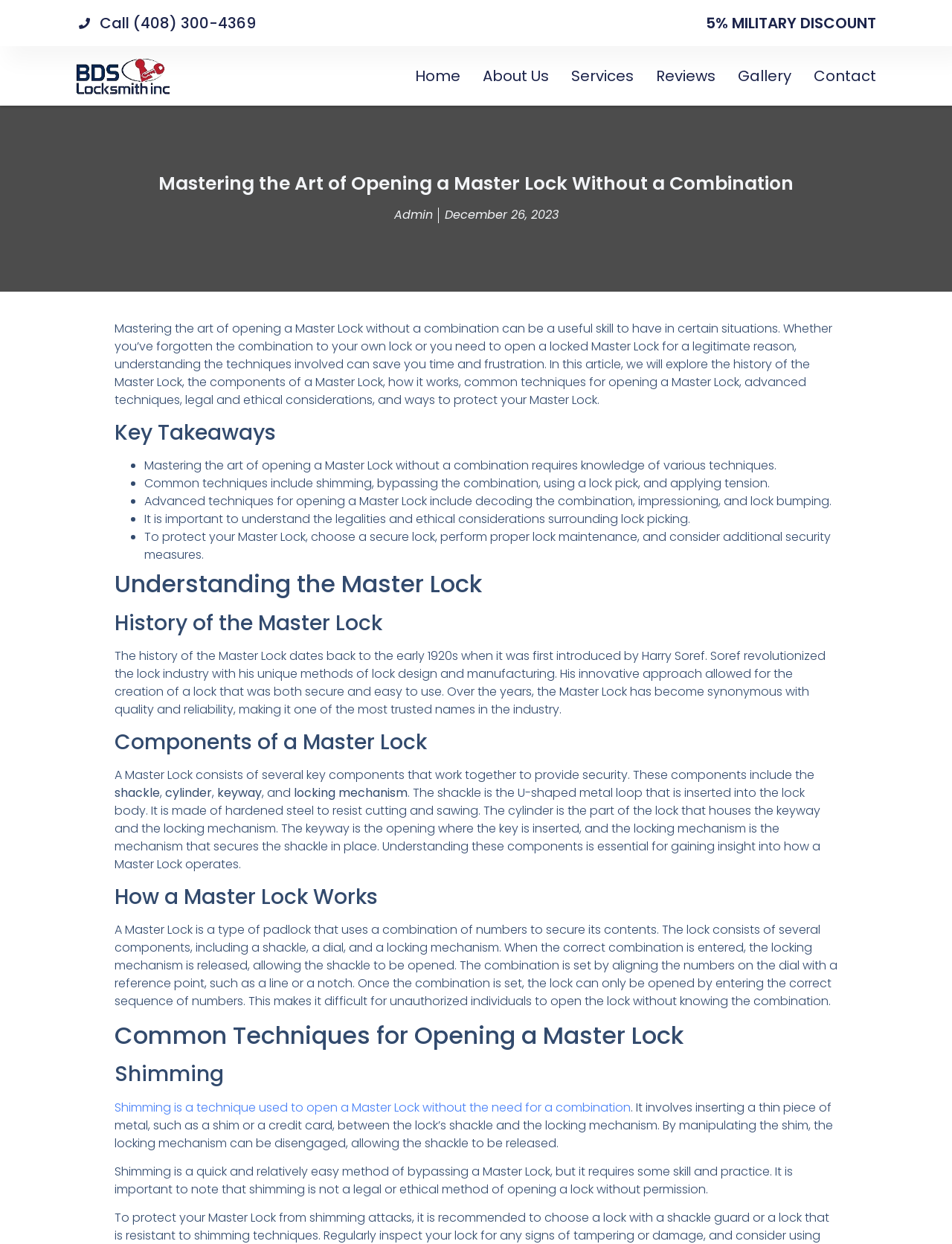Identify the bounding box coordinates of the section that should be clicked to achieve the task described: "Call the locksmith".

[0.08, 0.01, 0.269, 0.028]